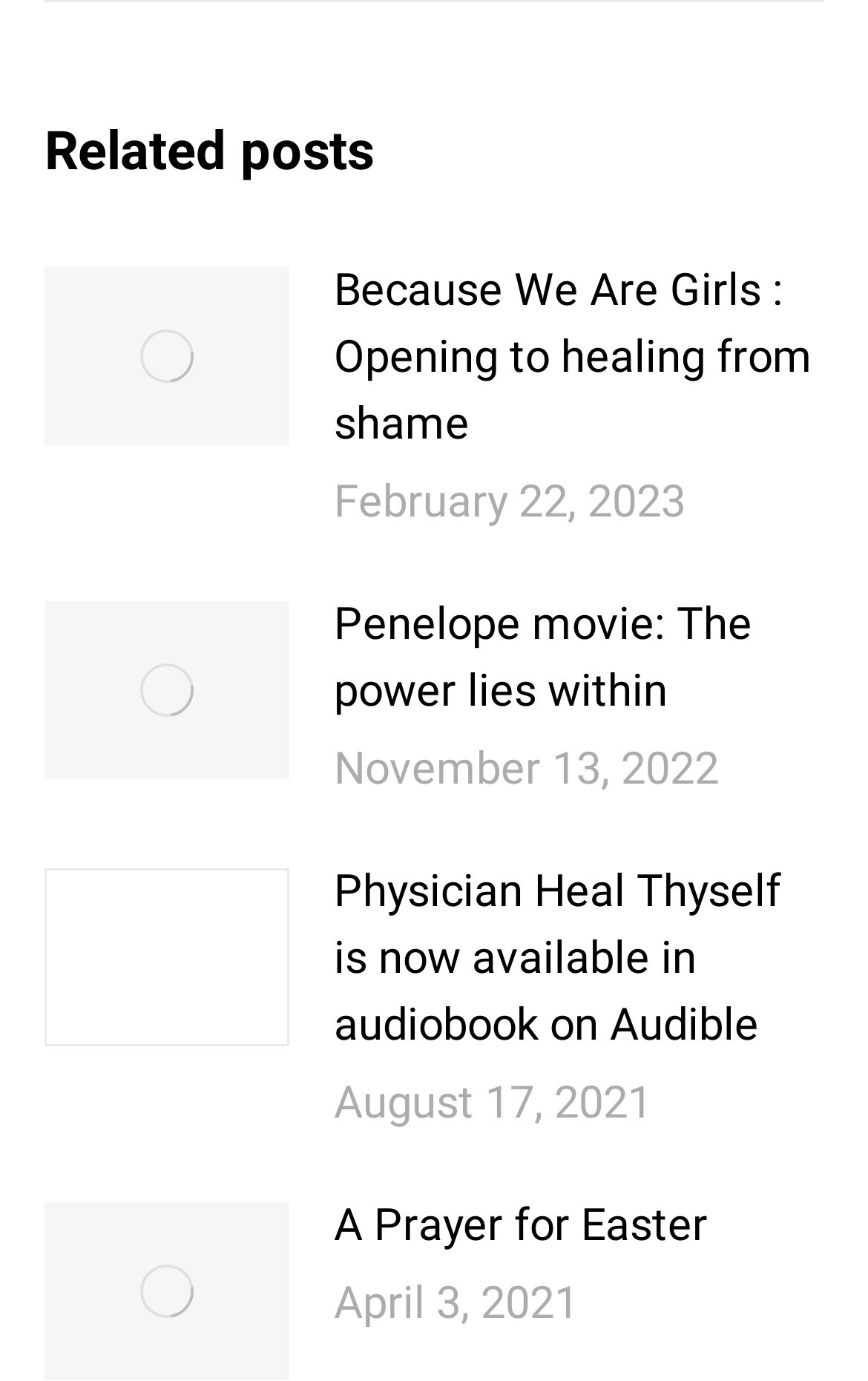Can you find the bounding box coordinates for the element to click on to achieve the instruction: "check post date"?

[0.385, 0.343, 0.79, 0.381]